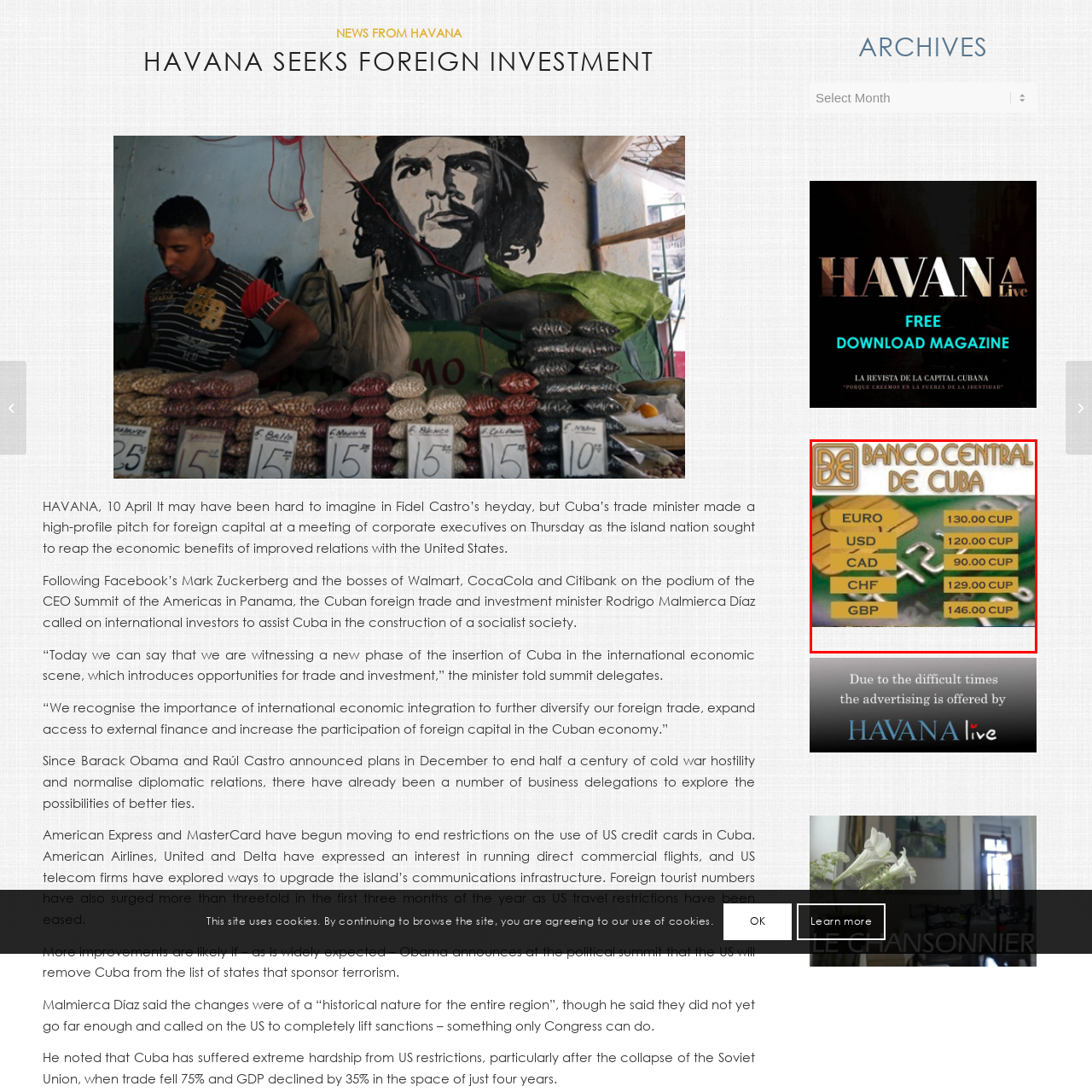Examine the content inside the red bounding box and offer a comprehensive answer to the following question using the details from the image: What is the currency listed first in the exchange rate list?

The list detailing the exchange rates for various currencies against the Cuban Peso (CUP) starts with the Euro, followed by other currencies such as the US Dollar, Canadian Dollar, Swiss Franc, and British Pound.